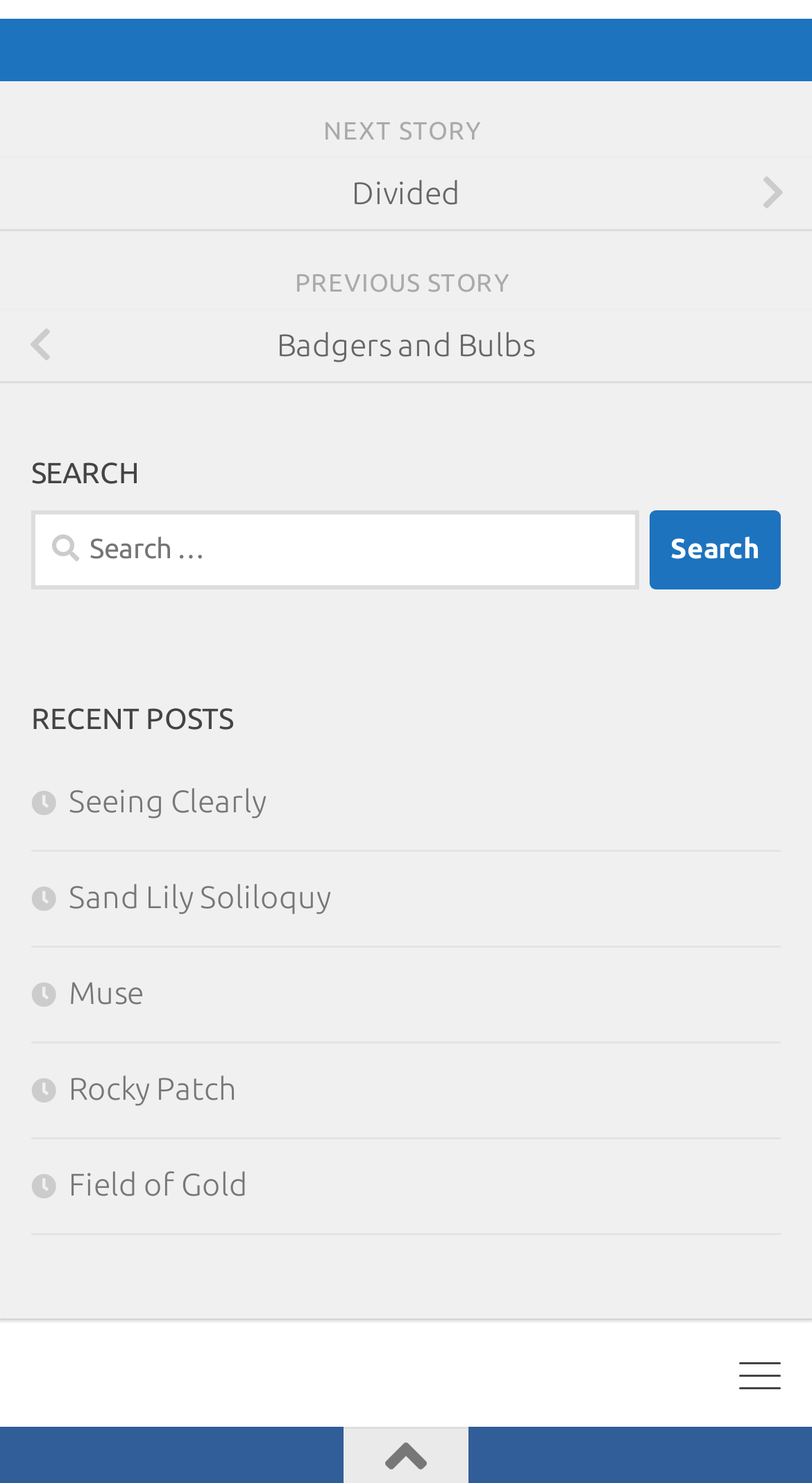Identify the bounding box coordinates of the region that needs to be clicked to carry out this instruction: "Open the menu". Provide these coordinates as four float numbers ranging from 0 to 1, i.e., [left, top, right, bottom].

[0.872, 0.891, 1.0, 0.962]